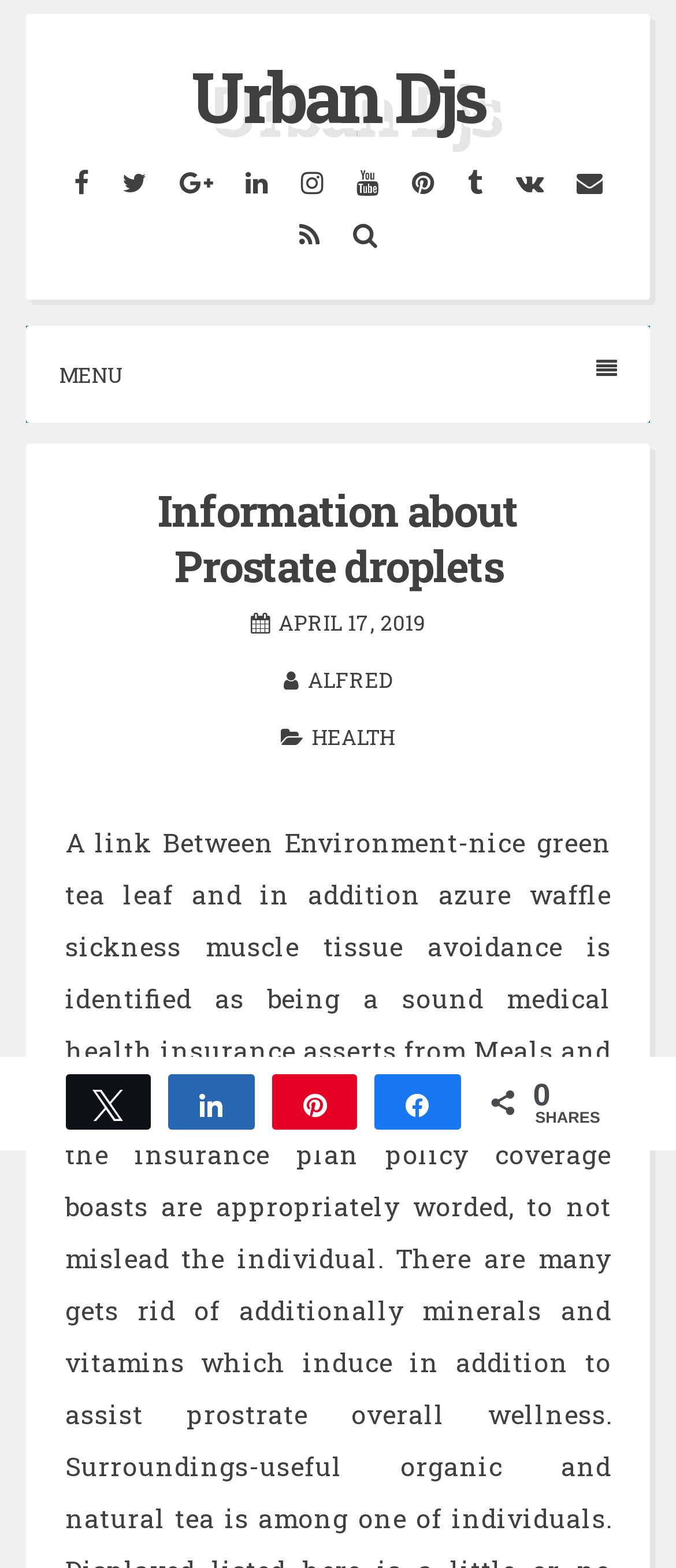Please determine the bounding box coordinates of the element to click on in order to accomplish the following task: "Click on Menu button". Ensure the coordinates are four float numbers ranging from 0 to 1, i.e., [left, top, right, bottom].

[0.038, 0.208, 0.962, 0.27]